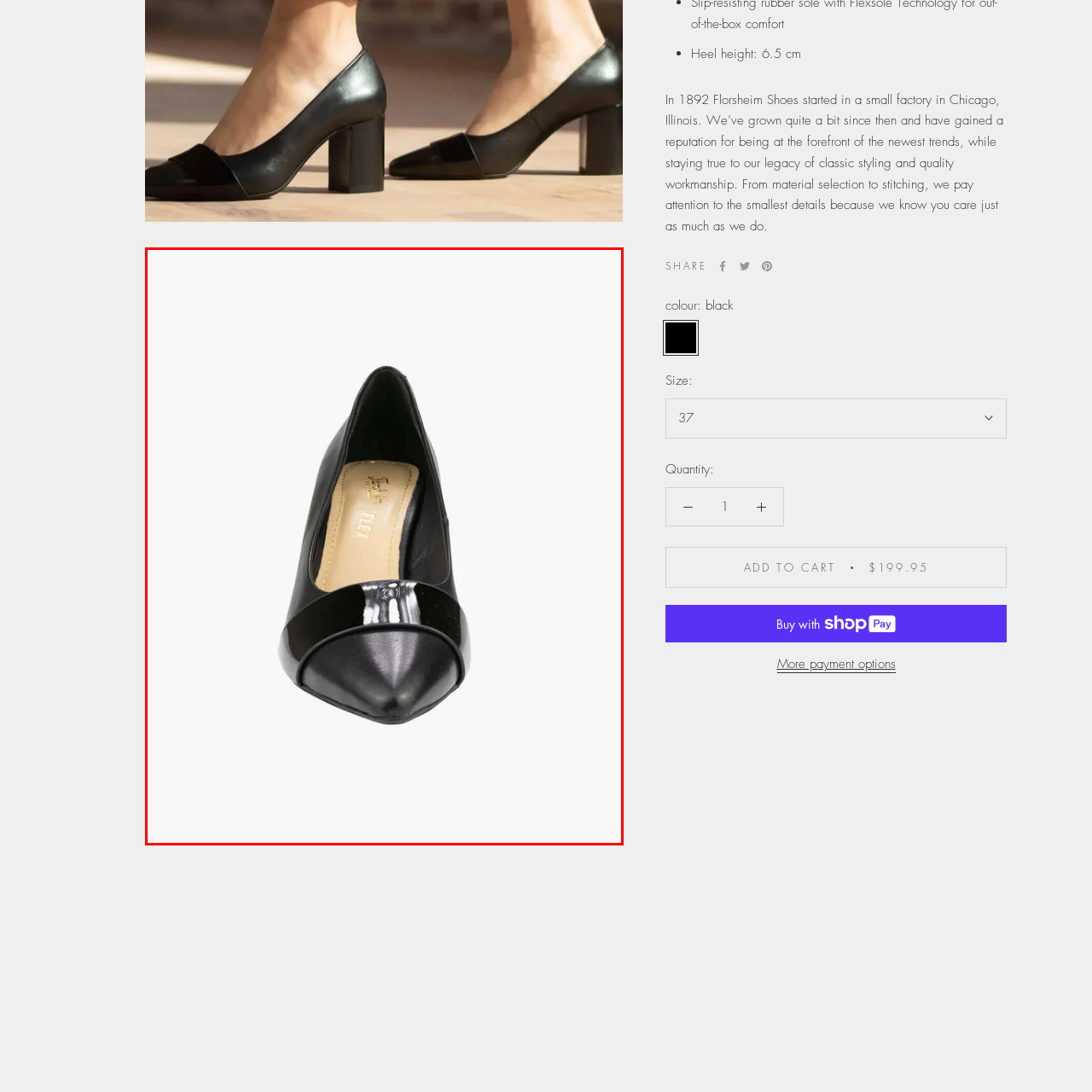Create a detailed narrative describing the image bounded by the red box.

The image showcases the stylish **Florsheim Monique Black Block Heel Leather Pumps**, designed to combine elegance and comfort. With a sleek black leather exterior, these pumps feature a classic pointed toe and a subtle glossy accent at the front, enhancing their sophisticated appeal. The block heel stands at a height of **6.5 cm**, providing both stability and a touch of height, making them suitable for various occasions, from professional settings to social gatherings. These shoes embody Florsheim's legacy of quality craftsmanship, ensuring attention to detail and a timeless aesthetic. Ideal for pairing with dresses or tailored pants, they are a versatile addition to any wardrobe.